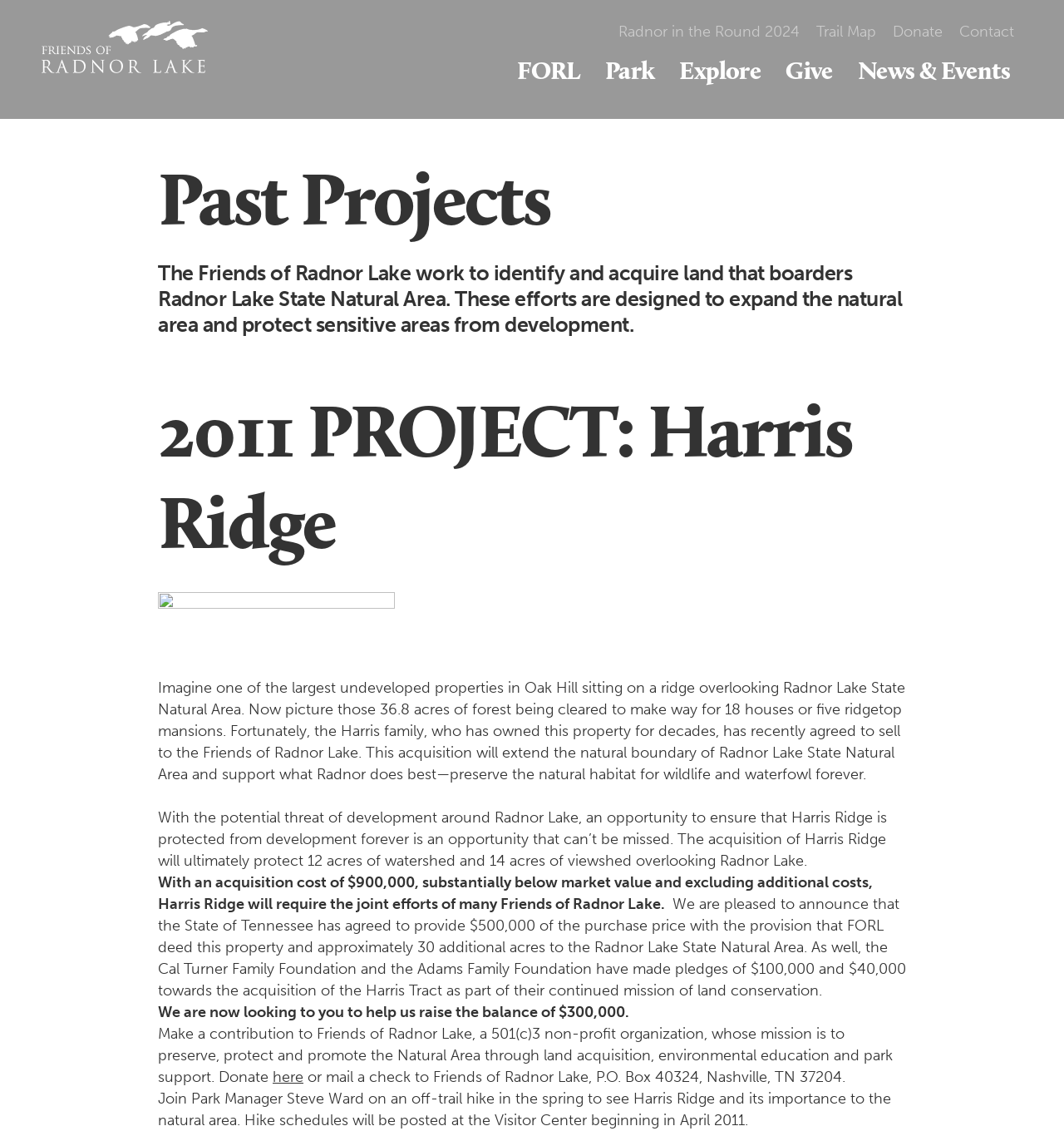Please identify the bounding box coordinates of the element that needs to be clicked to perform the following instruction: "Click the 'Contact' link".

[0.894, 0.018, 0.961, 0.038]